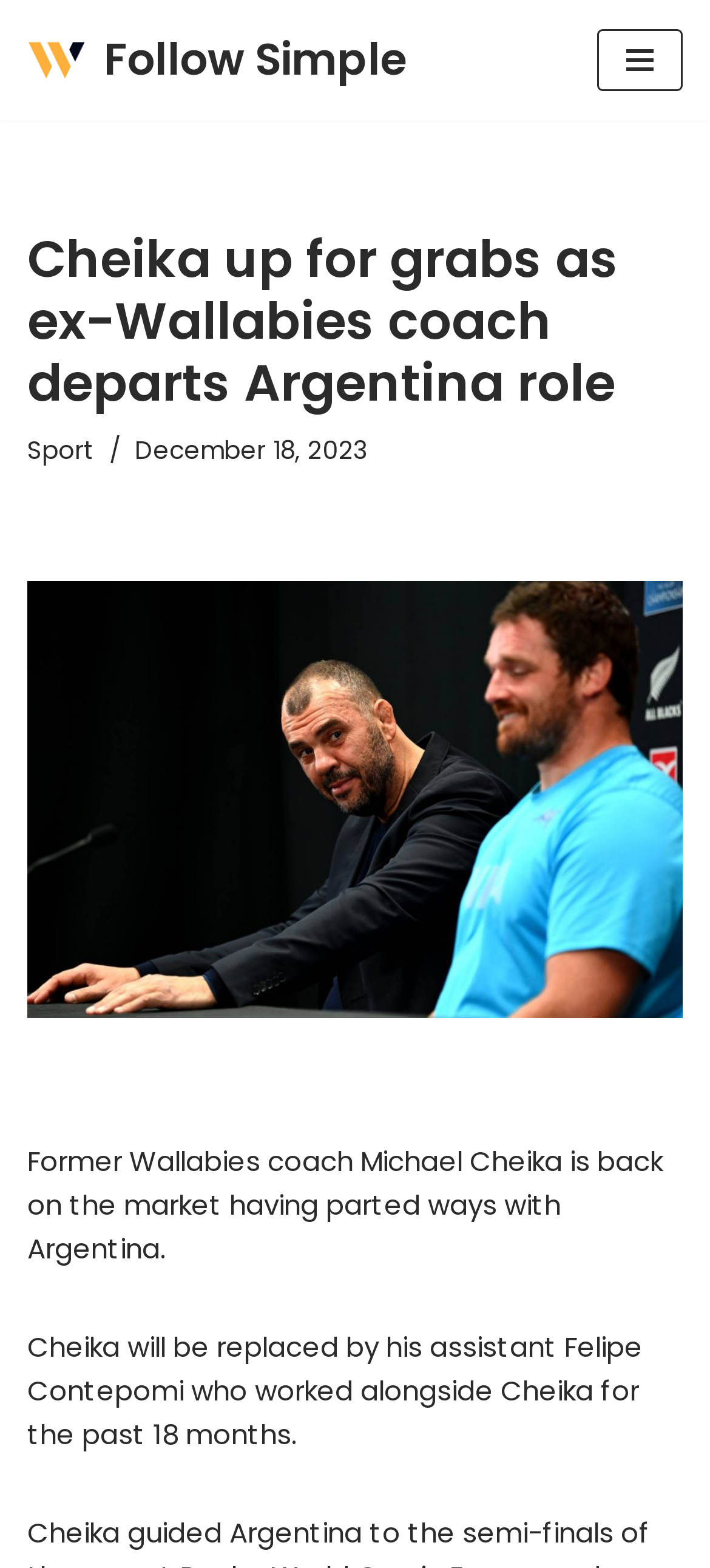Given the webpage screenshot and the description, determine the bounding box coordinates (top-left x, top-left y, bottom-right x, bottom-right y) that define the location of the UI element matching this description: Homeowners Insurance

None